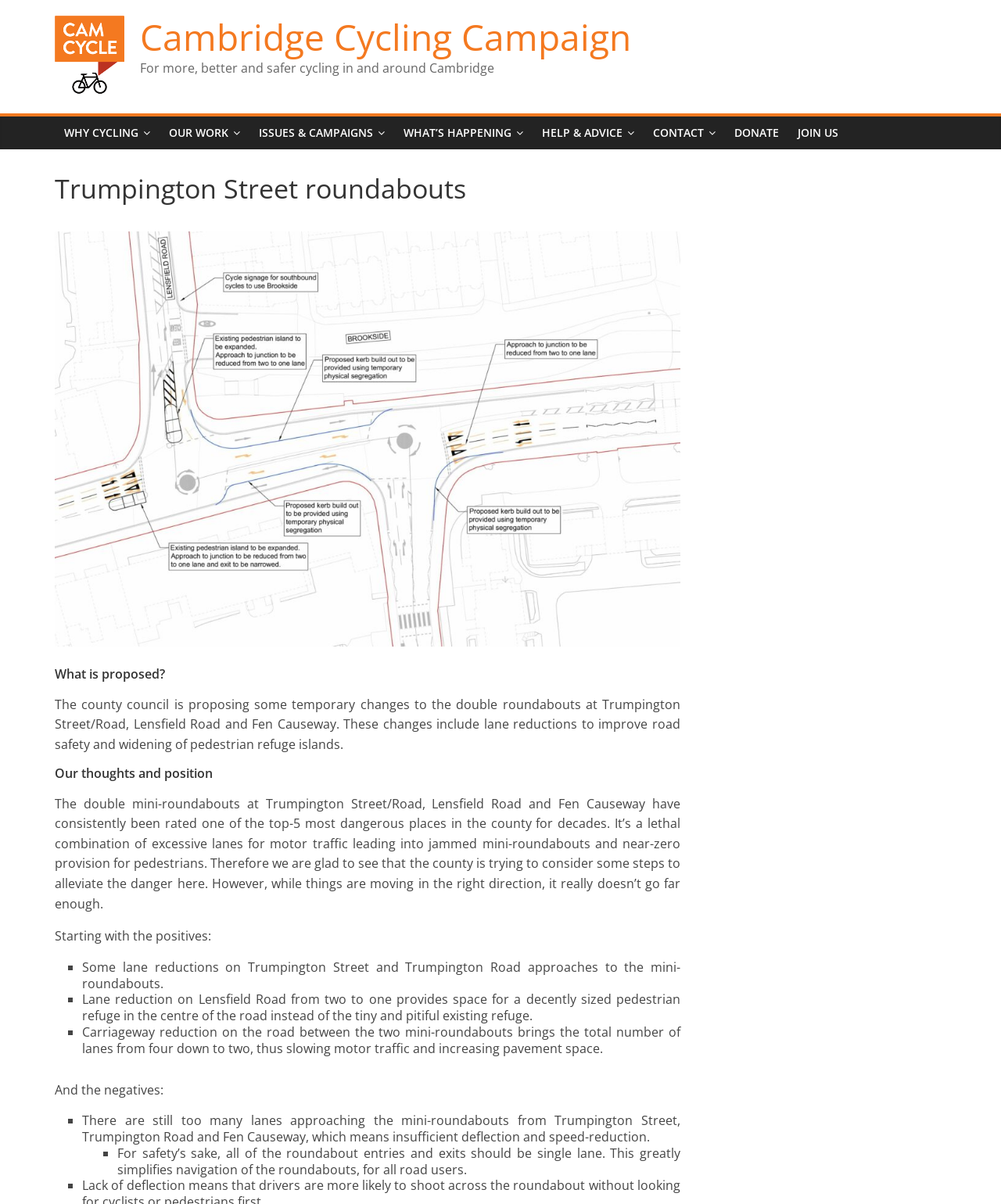What is the current rating of Trumpington Street/Road, Lensfield Road and Fen Causeway?
Use the screenshot to answer the question with a single word or phrase.

Top-5 most dangerous places